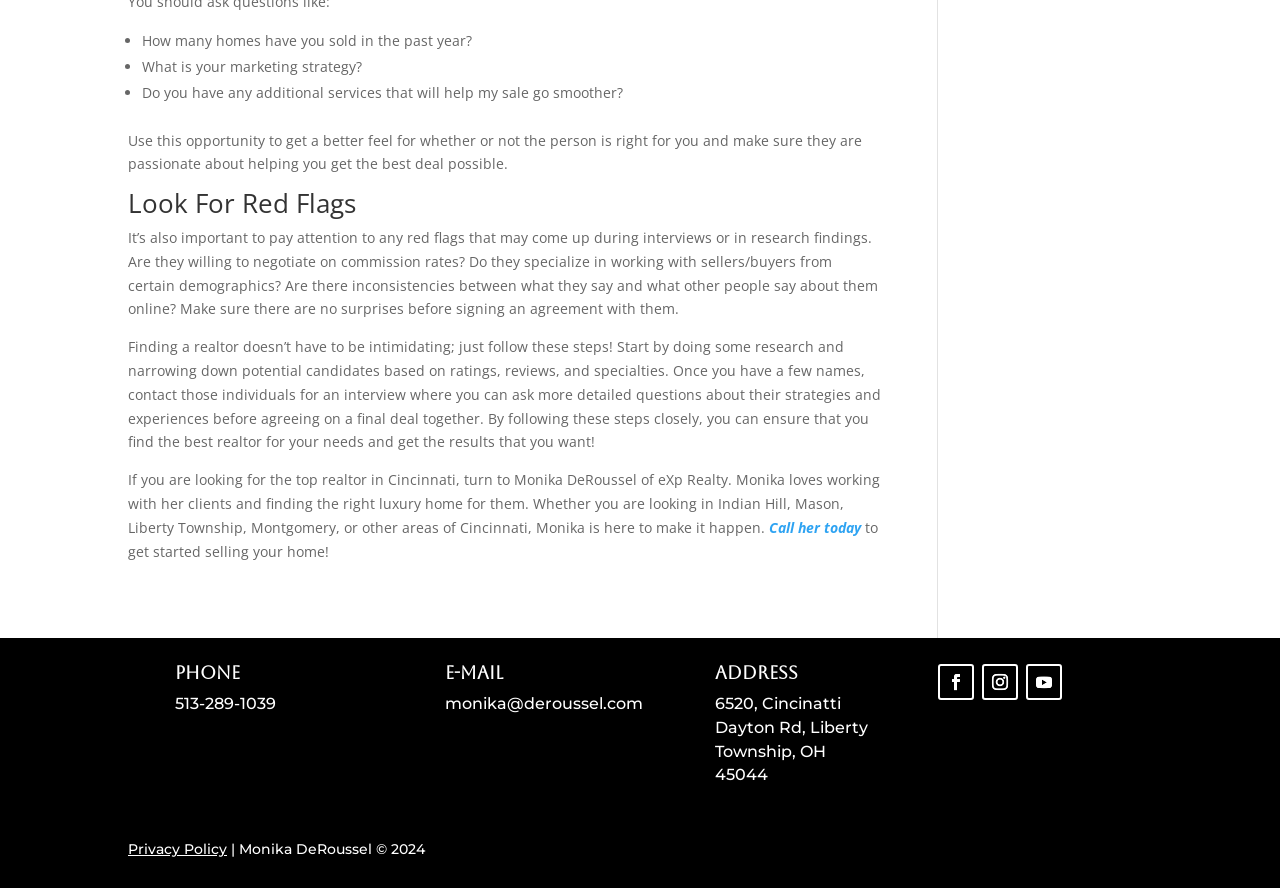Determine the bounding box coordinates for the HTML element described here: "Call her today".

[0.601, 0.583, 0.673, 0.605]